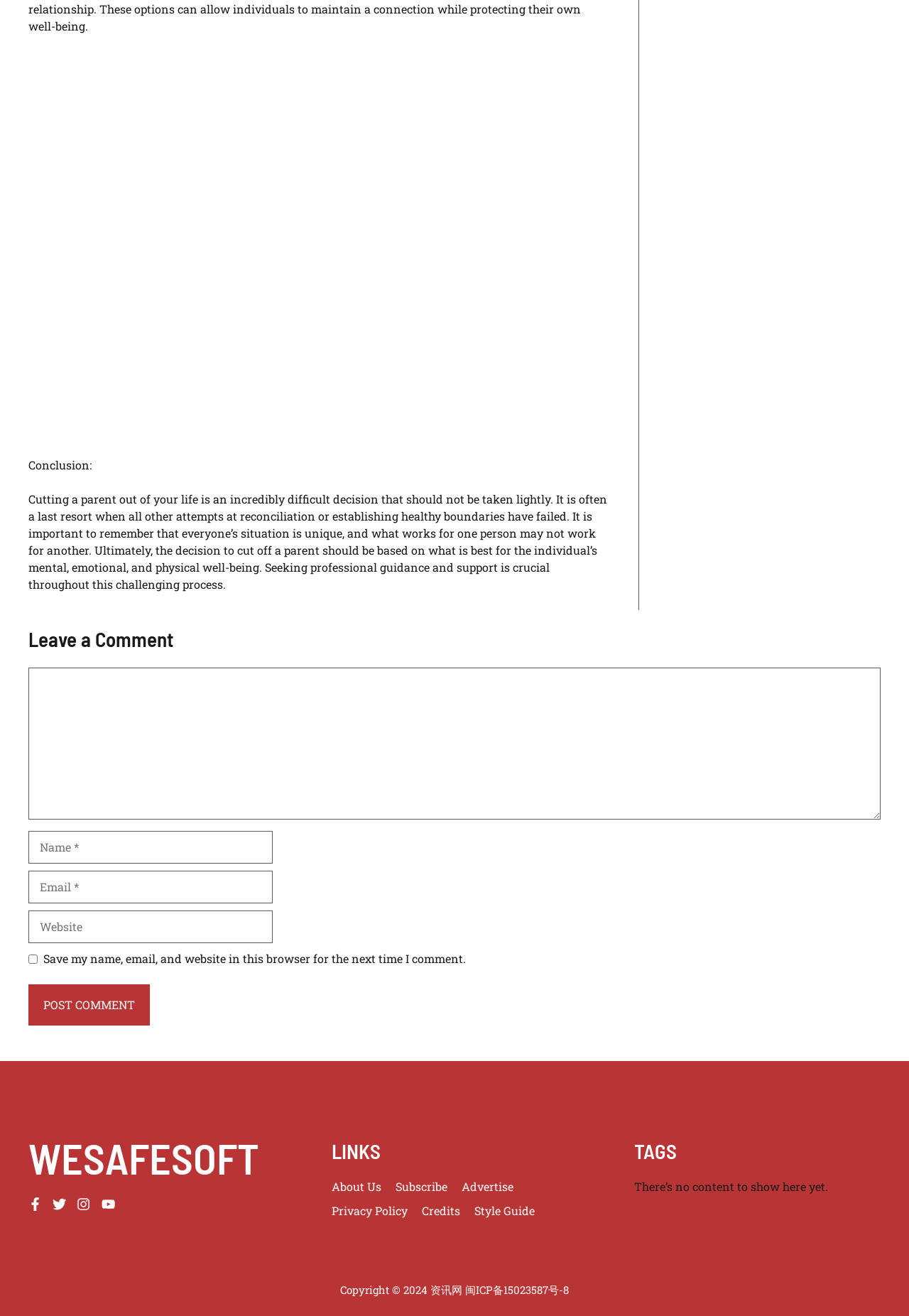Determine the bounding box coordinates of the section to be clicked to follow the instruction: "Leave a comment". The coordinates should be given as four float numbers between 0 and 1, formatted as [left, top, right, bottom].

[0.031, 0.477, 0.969, 0.497]